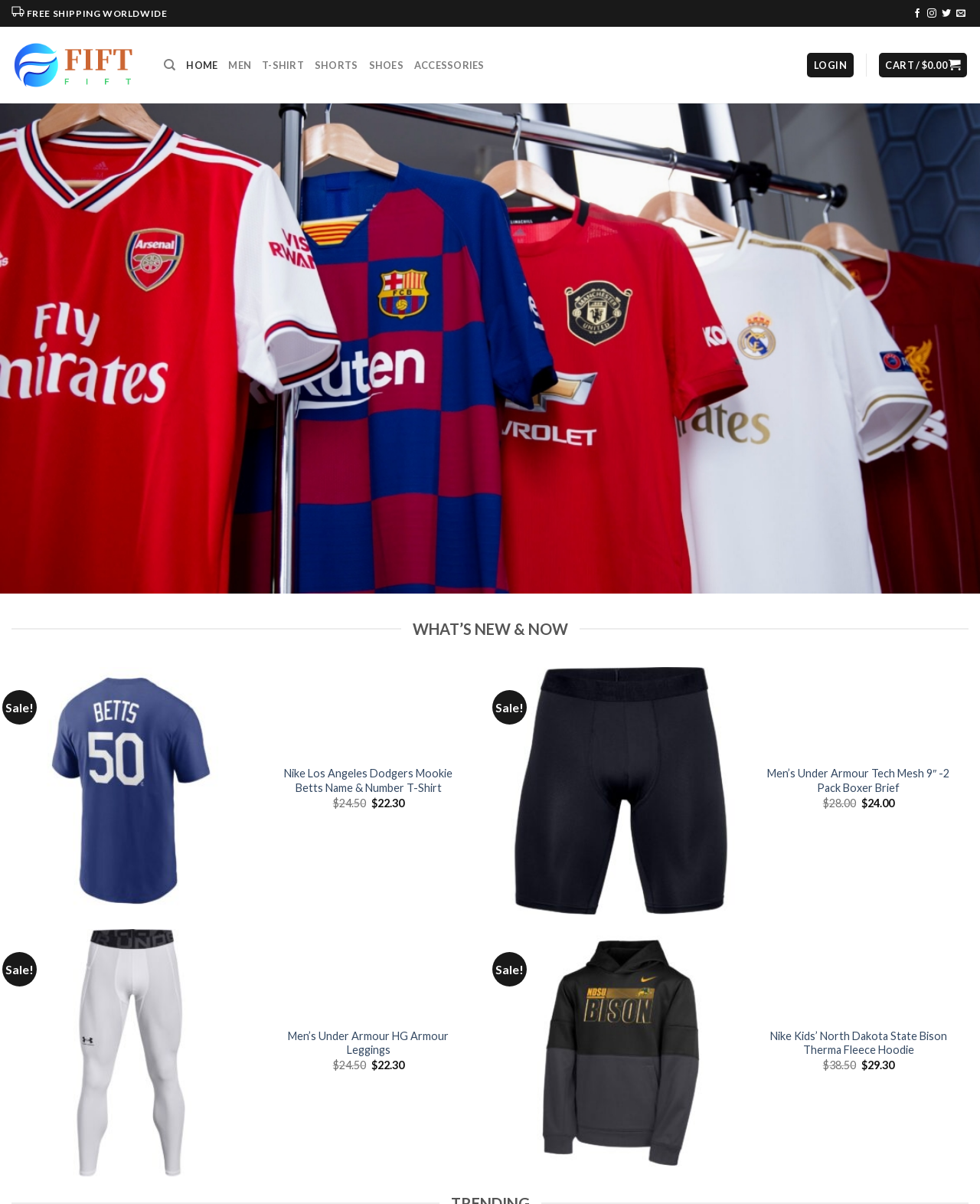How can customers contact the website's support team?
Please answer the question with as much detail and depth as you can.

The website provides a 'Send us an email' link at the top of the page, which allows customers to contact the website's support team via email.